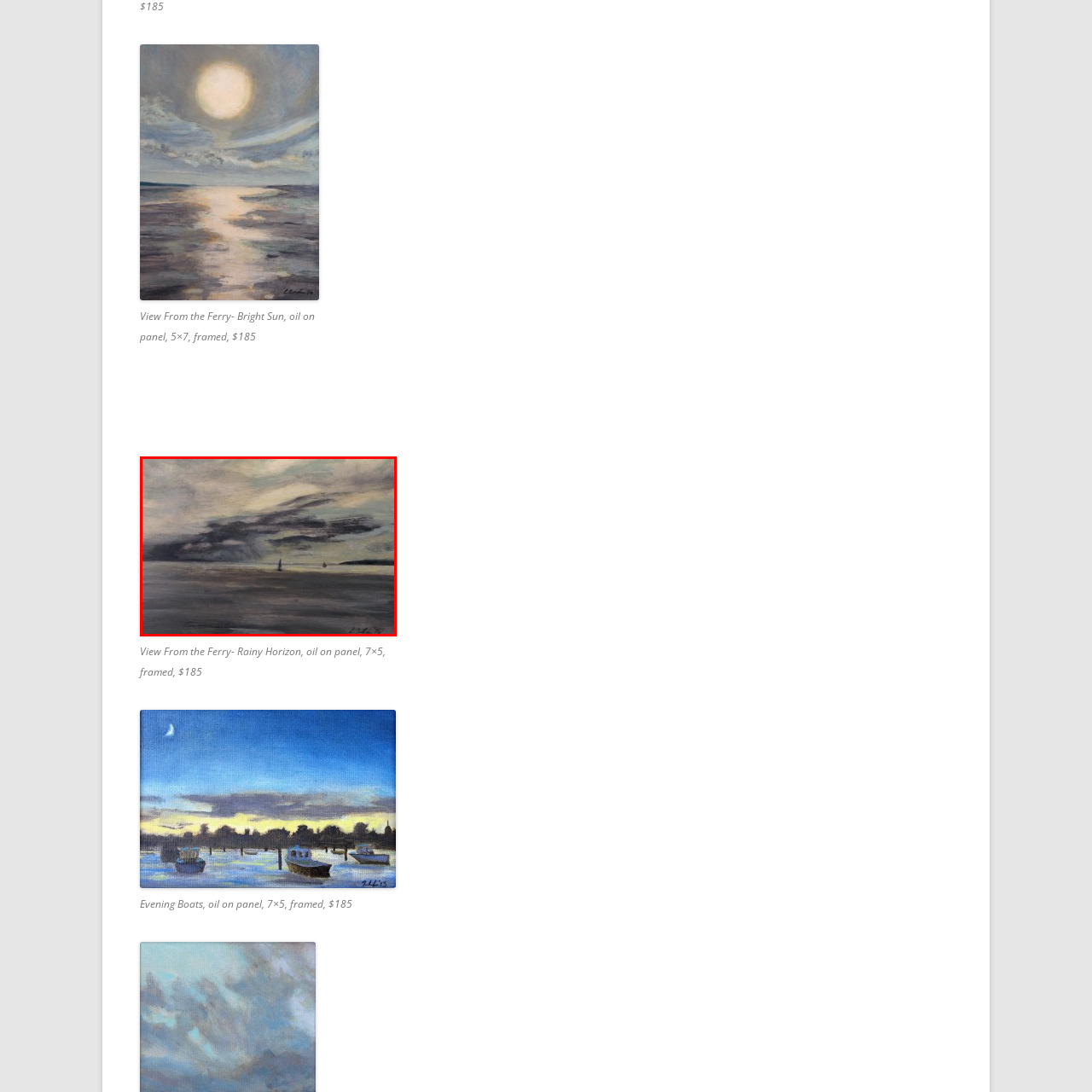What is the mood of the sky in the painting?
Look closely at the part of the image outlined in red and give a one-word or short phrase answer.

Moody